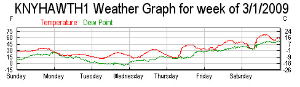Give a one-word or short-phrase answer to the following question: 
What is the starting date of the week in the graph?

March 1, 2009